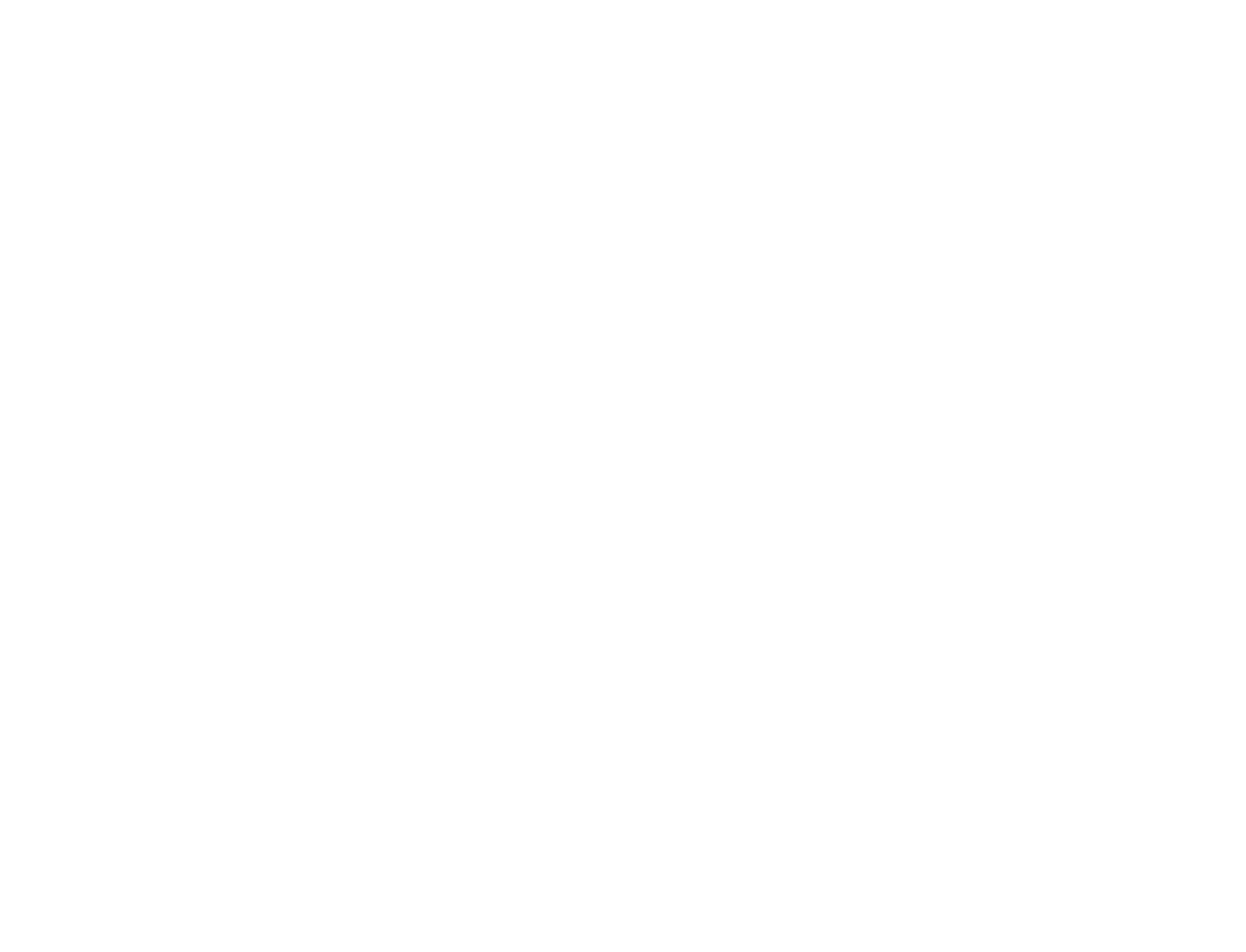Could you indicate the bounding box coordinates of the region to click in order to complete this instruction: "Check the checkbox to save login information".

[0.074, 0.089, 0.613, 0.102]